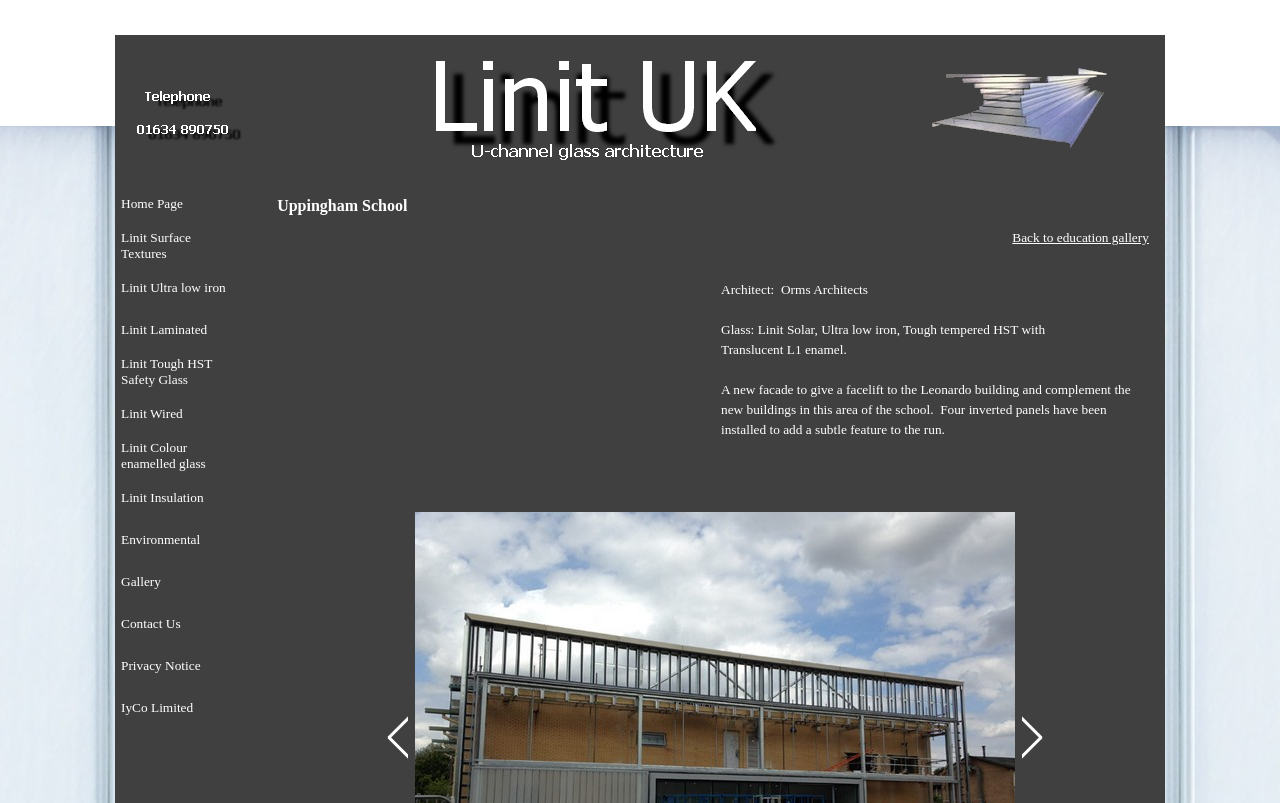What is the name of the architect?
Please give a detailed and elaborate explanation in response to the question.

I found the answer by reading the static text element 'Architect: Orms Architects' which provides information about the architect of the project.